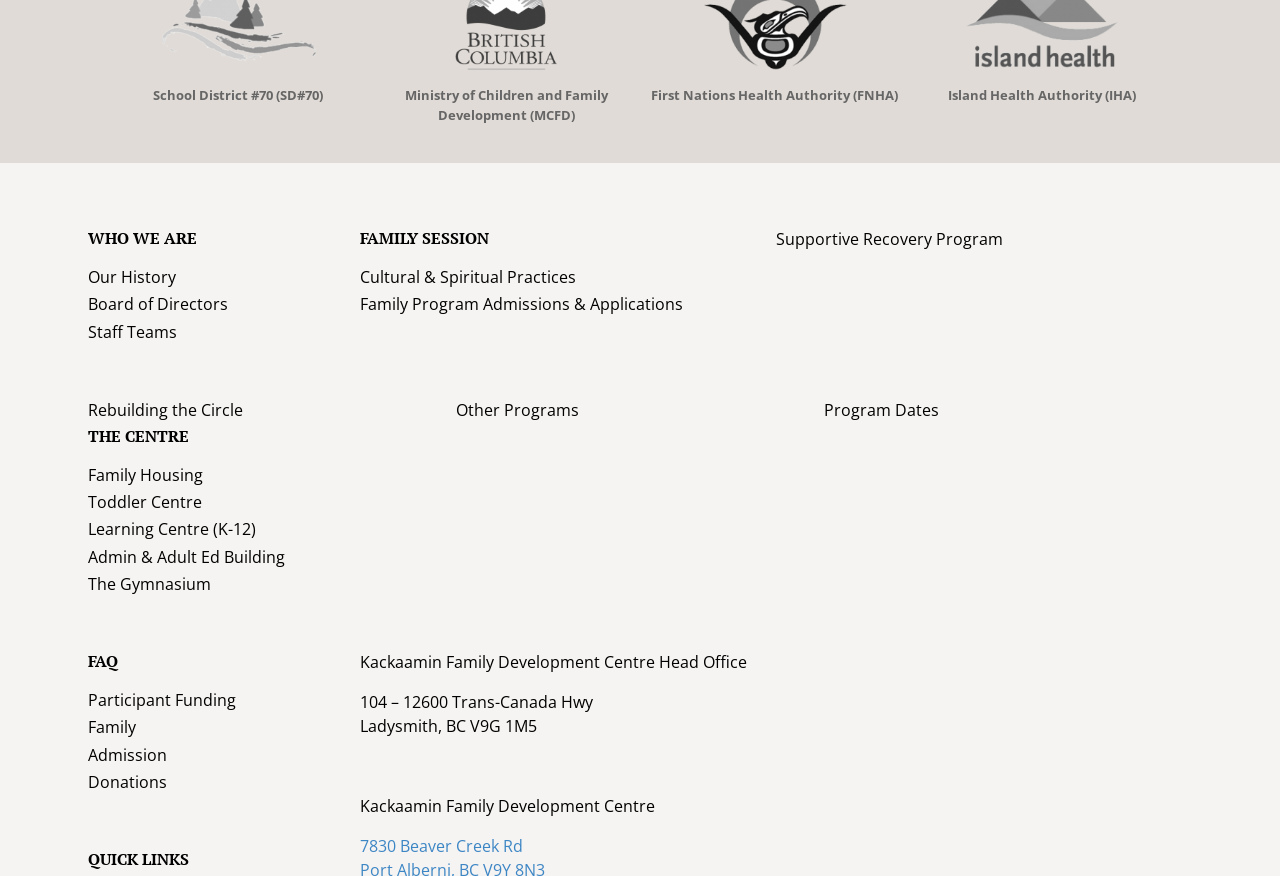Can you provide the bounding box coordinates for the element that should be clicked to implement the instruction: "Learn more about the advantages of BI dashboards"?

None